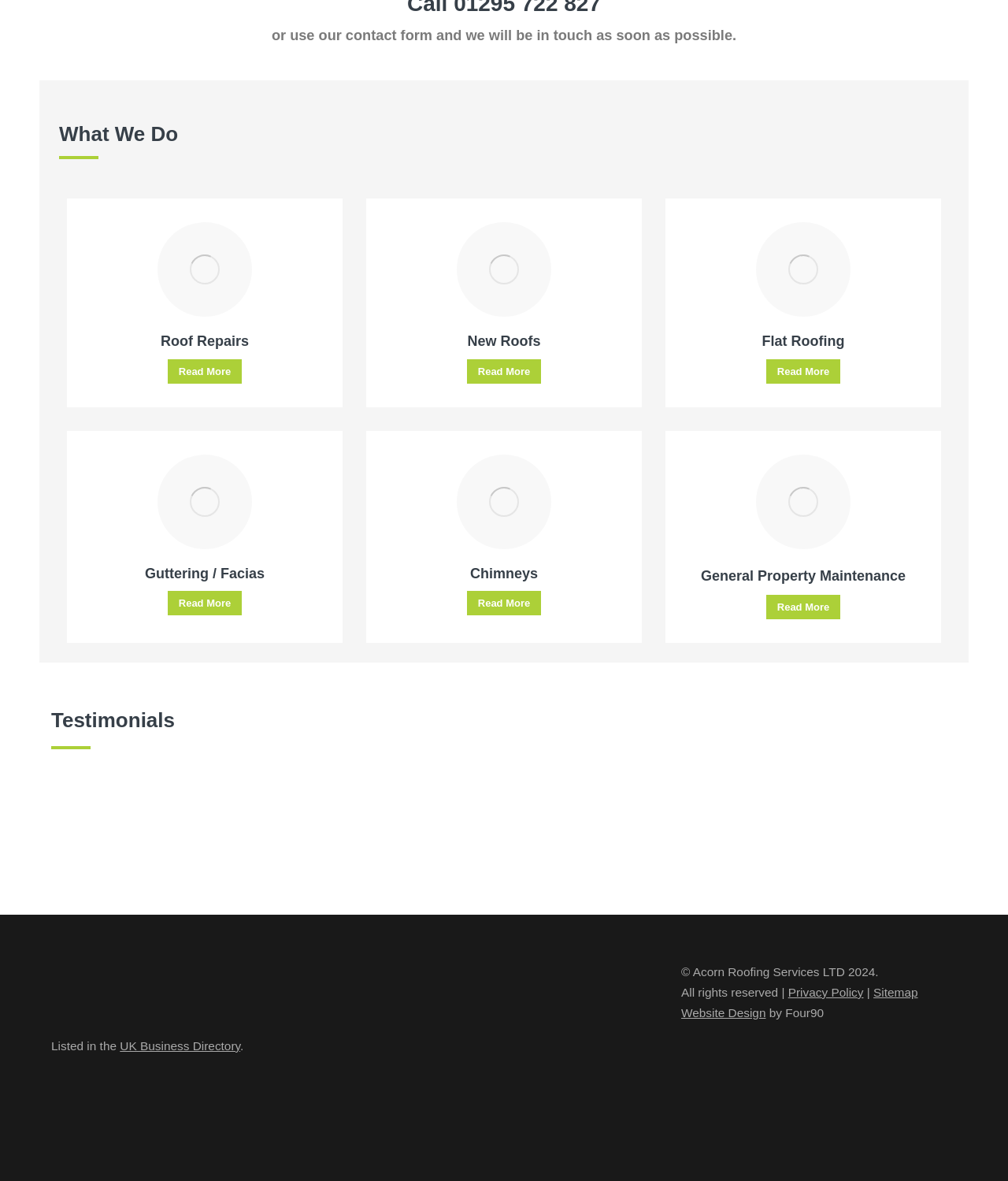Specify the bounding box coordinates for the region that must be clicked to perform the given instruction: "View 'Testimonials'".

[0.051, 0.598, 0.949, 0.622]